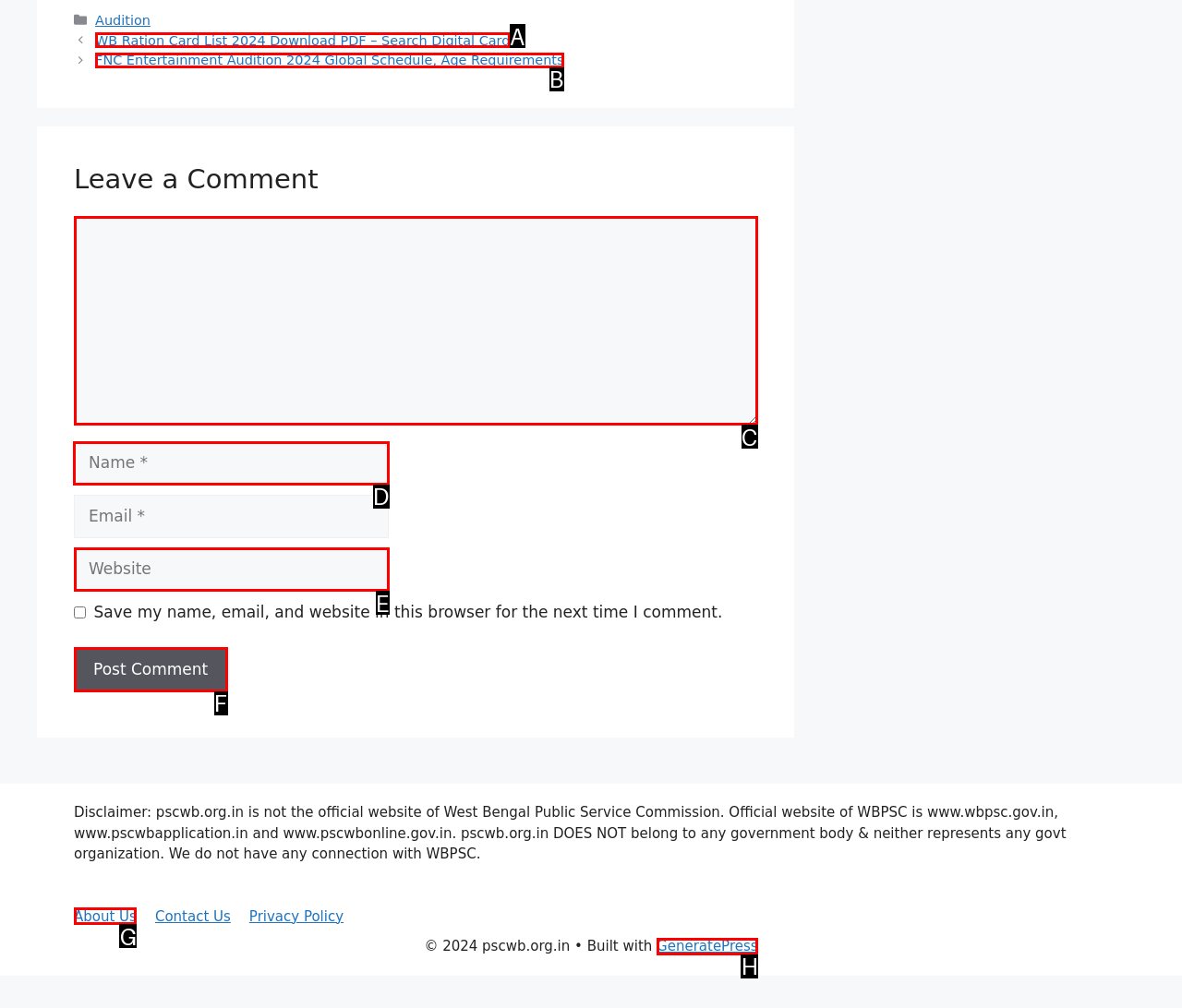Choose the correct UI element to click for this task: Enter your name in the 'Name' field Answer using the letter from the given choices.

D